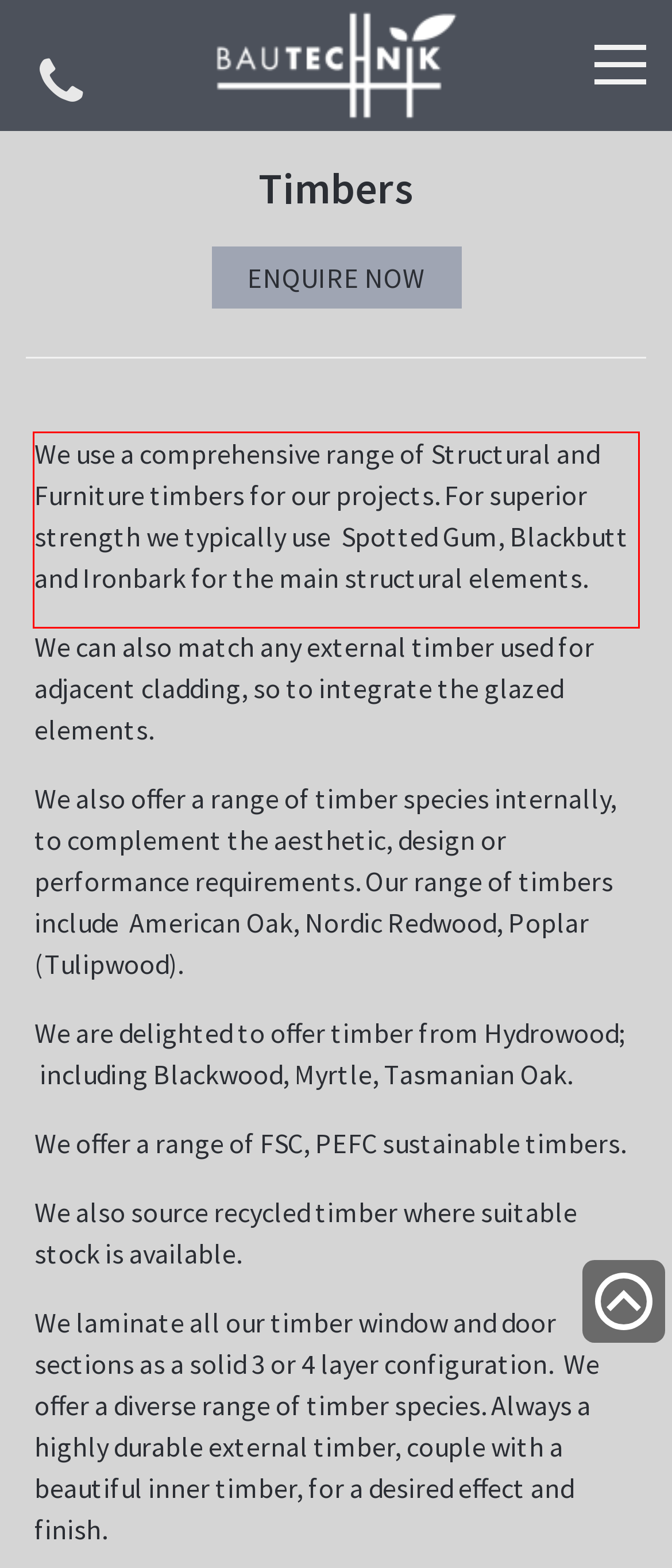Identify and transcribe the text content enclosed by the red bounding box in the given screenshot.

We use a comprehensive range of Structural and Furniture timbers for our projects. For superior strength we typically use Spotted Gum, Blackbutt and Ironbark for the main structural elements.